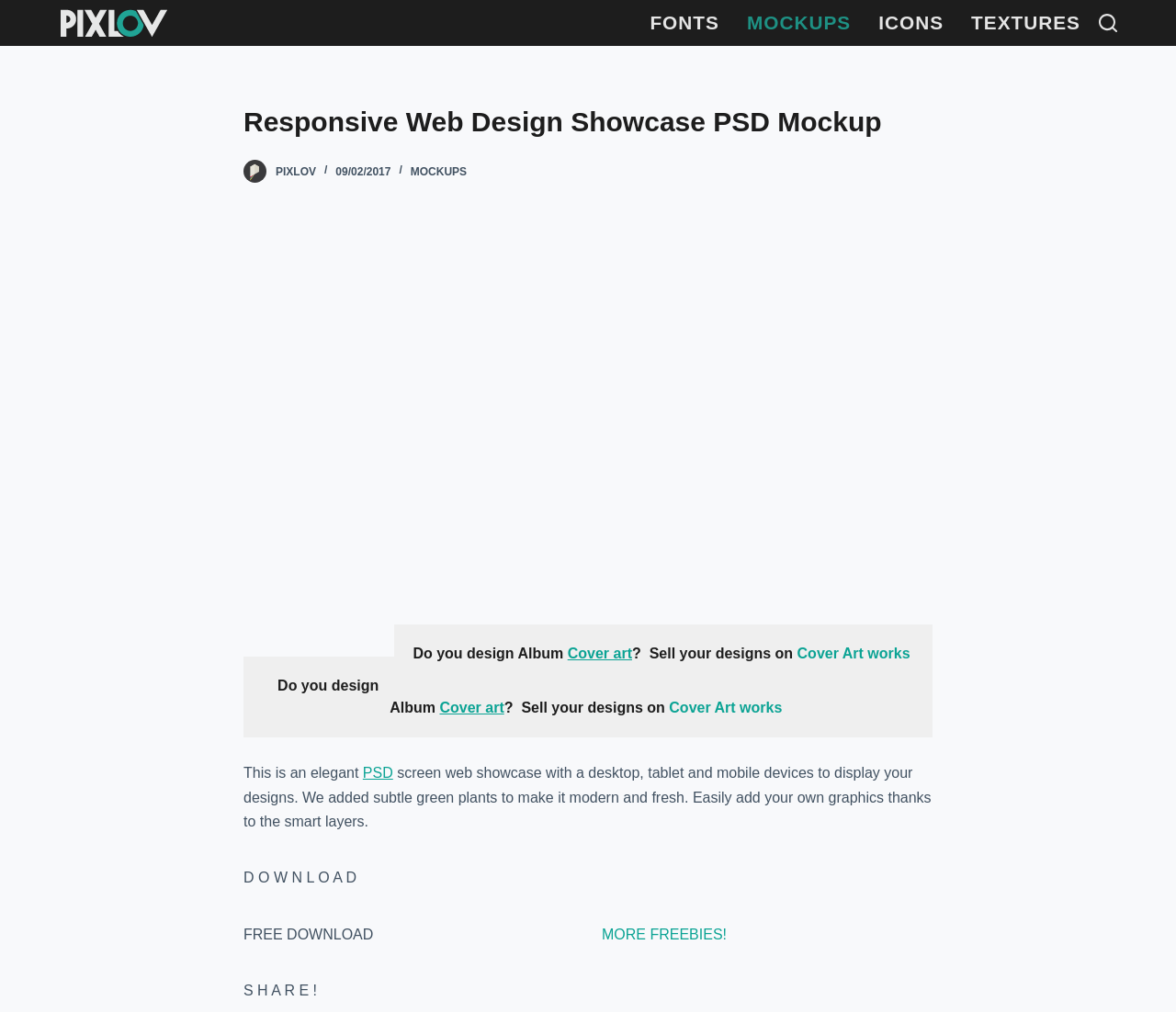Extract the bounding box coordinates of the UI element described: "PSD". Provide the coordinates in the format [left, top, right, bottom] with values ranging from 0 to 1.

[0.308, 0.756, 0.334, 0.771]